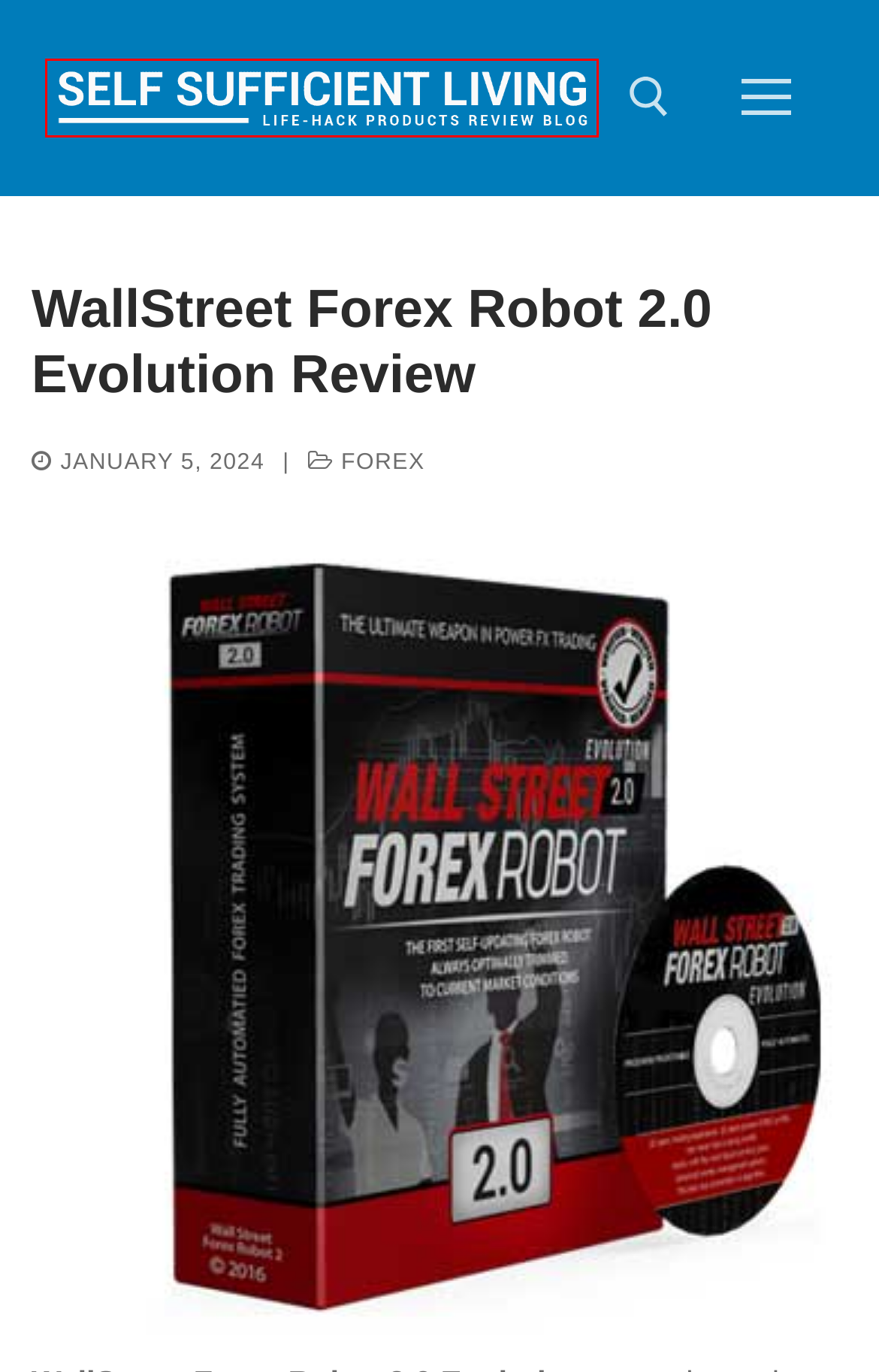Using the screenshot of a webpage with a red bounding box, pick the webpage description that most accurately represents the new webpage after the element inside the red box is clicked. Here are the candidates:
A. Fx Childs Play Signals Review – Self Sufficient Living
B. Cookies Policy – Self Sufficient Living
C. 1000PIPClimber System Review – Self Sufficient Living
D. Forex – Self Sufficient Living
E. Self Sufficient Living
F. 90 – Self Sufficient Living
G. Disclaimer & Affiliate Disclosure – Self Sufficient Living
H. Terms and Conditions – Self Sufficient Living

E